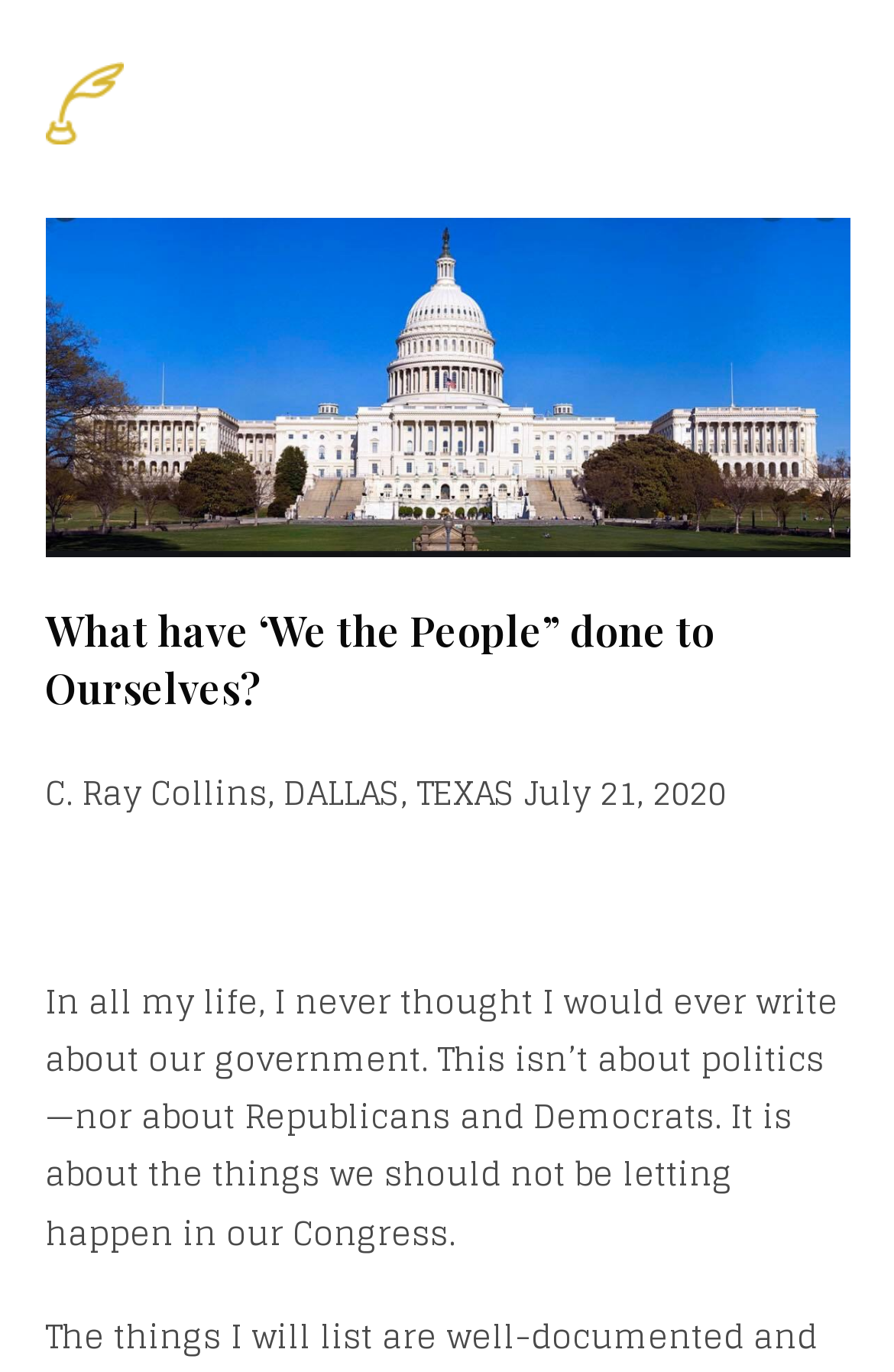Explain the contents of the webpage comprehensively.

The webpage is a blog titled "Blog – C. Ray Collins". At the top left, there is a layout table that spans about half of the page's width. Within this table, there is a link to "C. Ray Collins" located near the top. 

On the top right, there is a link to "Mobile Menu". Below this link, there is a heading that reads "What have ‘We the People” done to Ourselves?". This heading is positioned roughly in the middle of the page. 

Below the heading, there is a static text that displays the author's name and date, "C. Ray Collins, DALLAS, TEXAS July 21, 2020". This text is positioned about two-thirds of the way down the page. 

Further down, there is a paragraph of text that discusses the author's thoughts on the government, stating that it's not about politics or parties, but rather about the things that should not be happening in Congress. This paragraph is located near the bottom of the page.